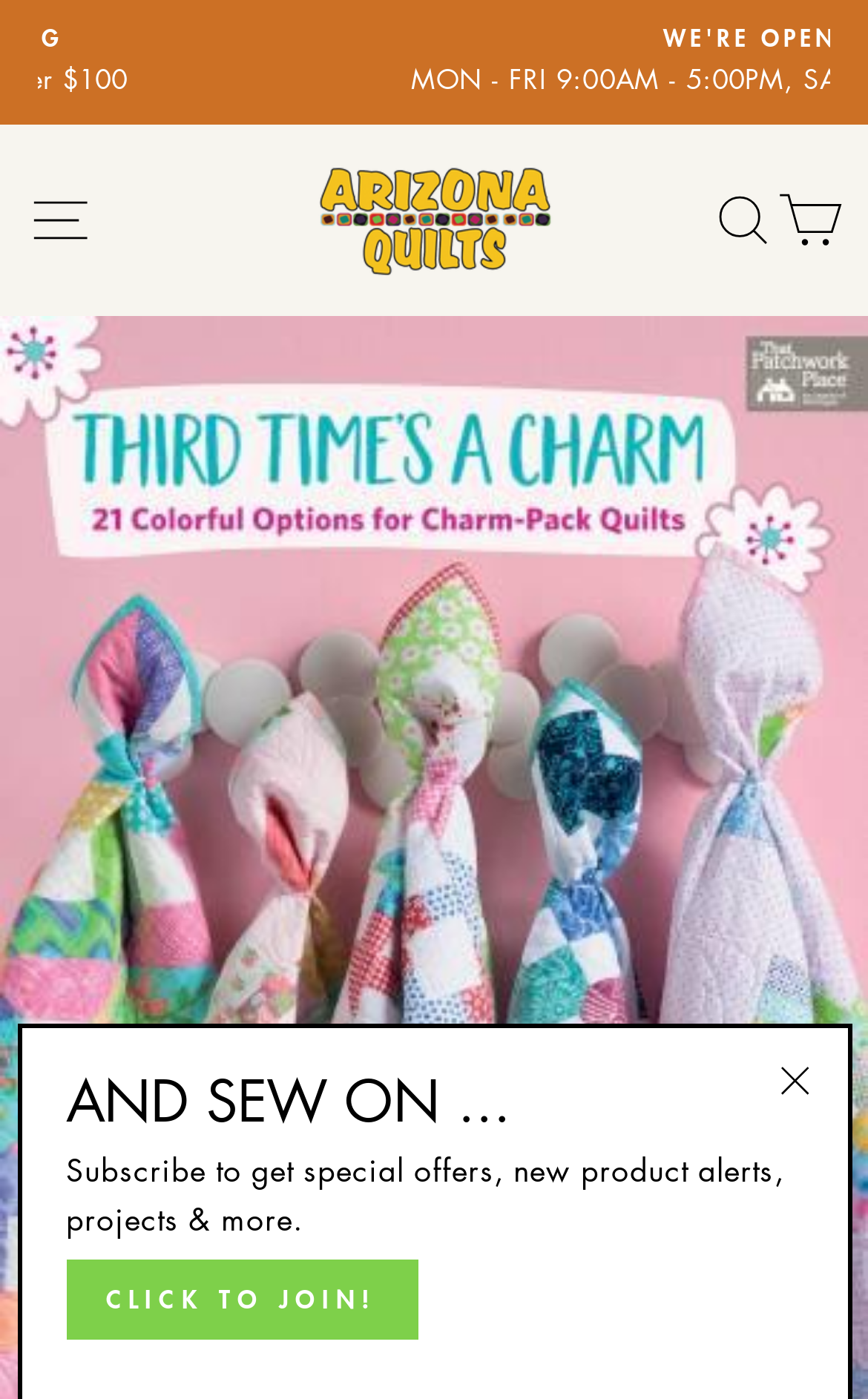What is the business hour on Saturday?
Based on the visual details in the image, please answer the question thoroughly.

I found the business hour information on the top of the webpage, which states 'WE'RE OPEN MON - FRI 9:00AM - 5:00PM, SAT 9:00AM - 4:00PM'. From this, I can extract the business hour on Saturday, which is from 9:00AM to 4:00PM.